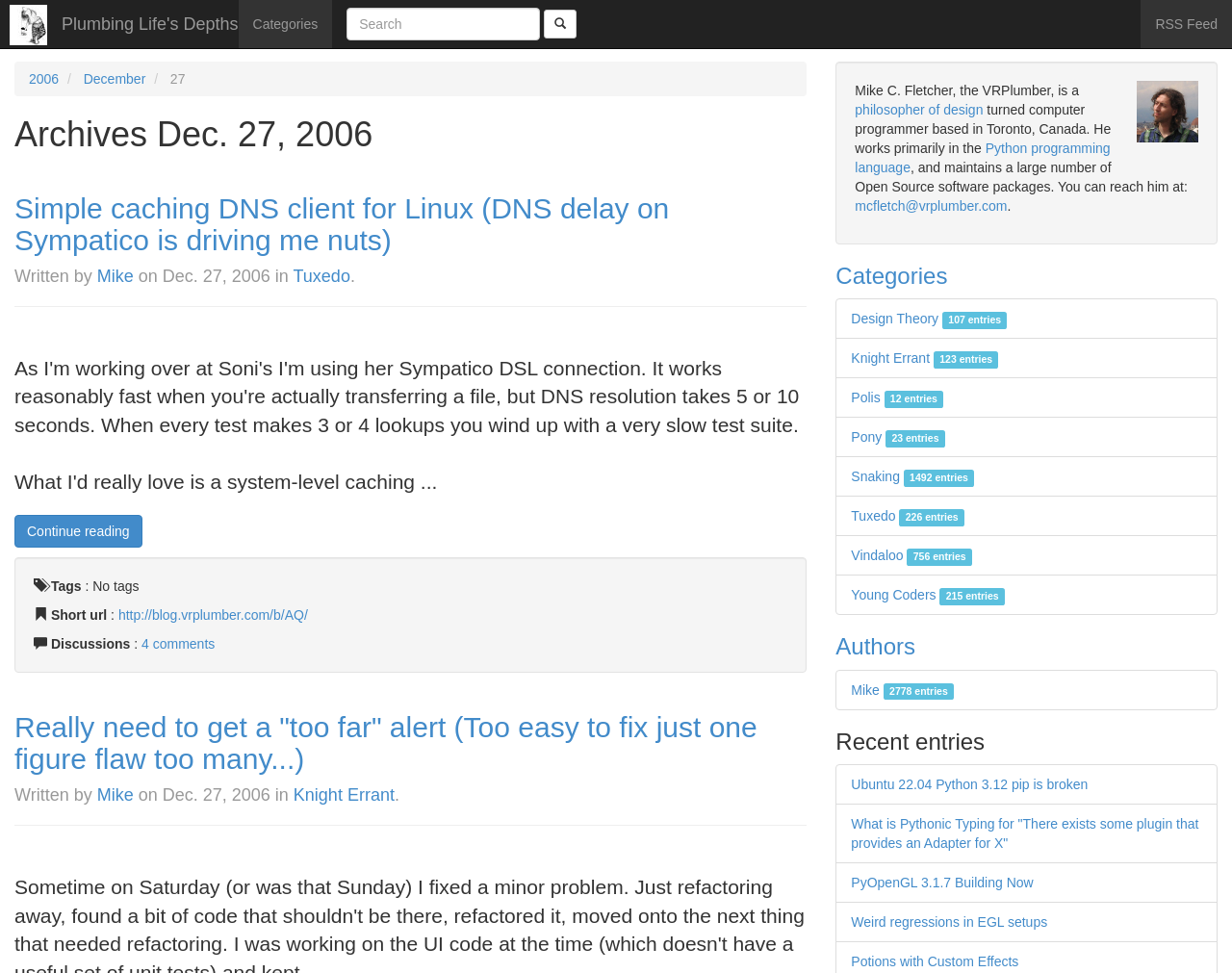What is the author's name?
Please provide a comprehensive answer based on the contents of the image.

The author's name is mentioned in the article 'Simple caching DNS client for Linux (DNS delay on Sympatico is driving me nuts)' as 'Mike', and also in the footer section as 'Mike C. Fletcher, the VRPlumber'.